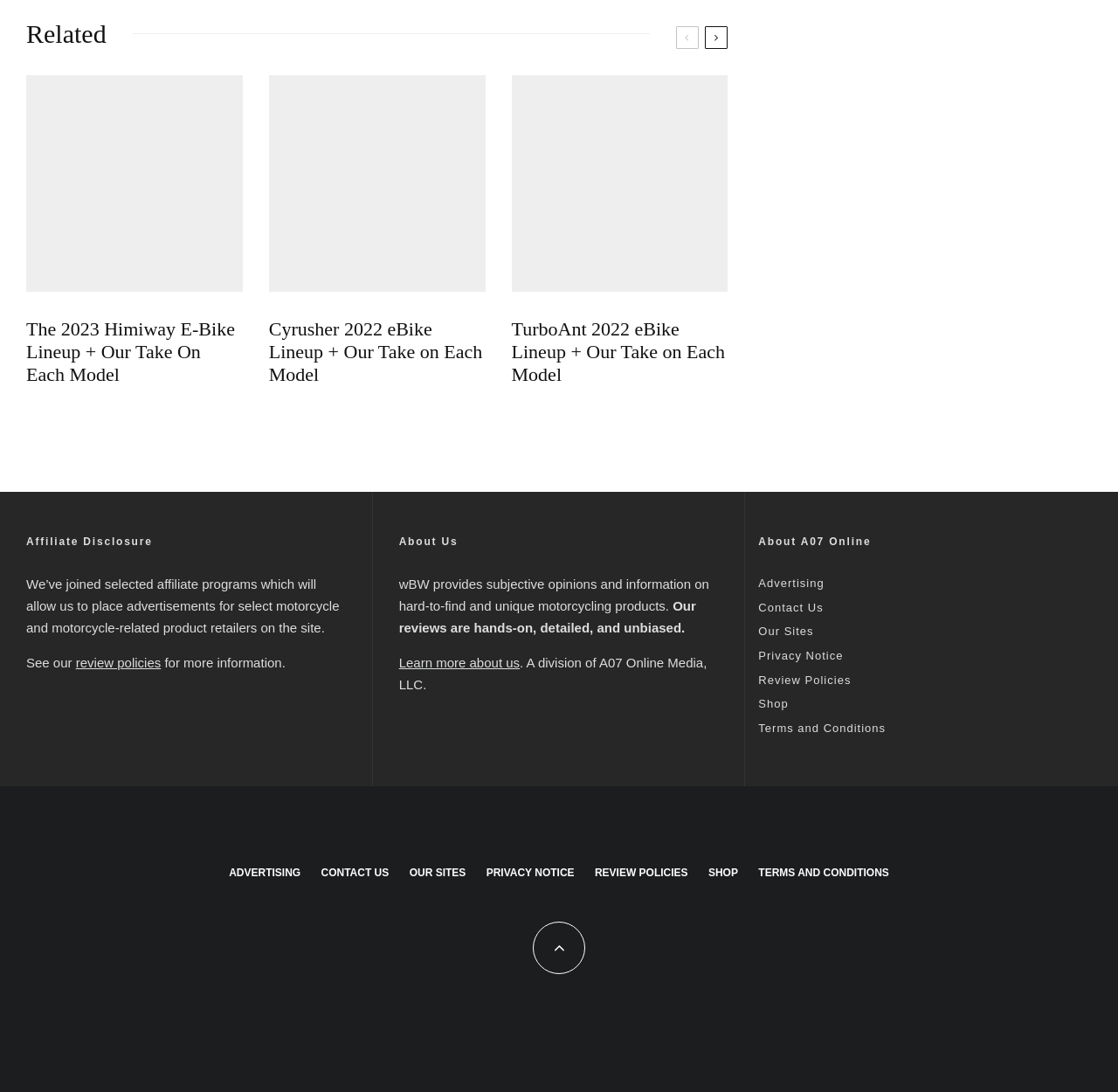Respond to the following question using a concise word or phrase: 
What is the affiliate disclosure policy of the website?

Selected affiliate programs